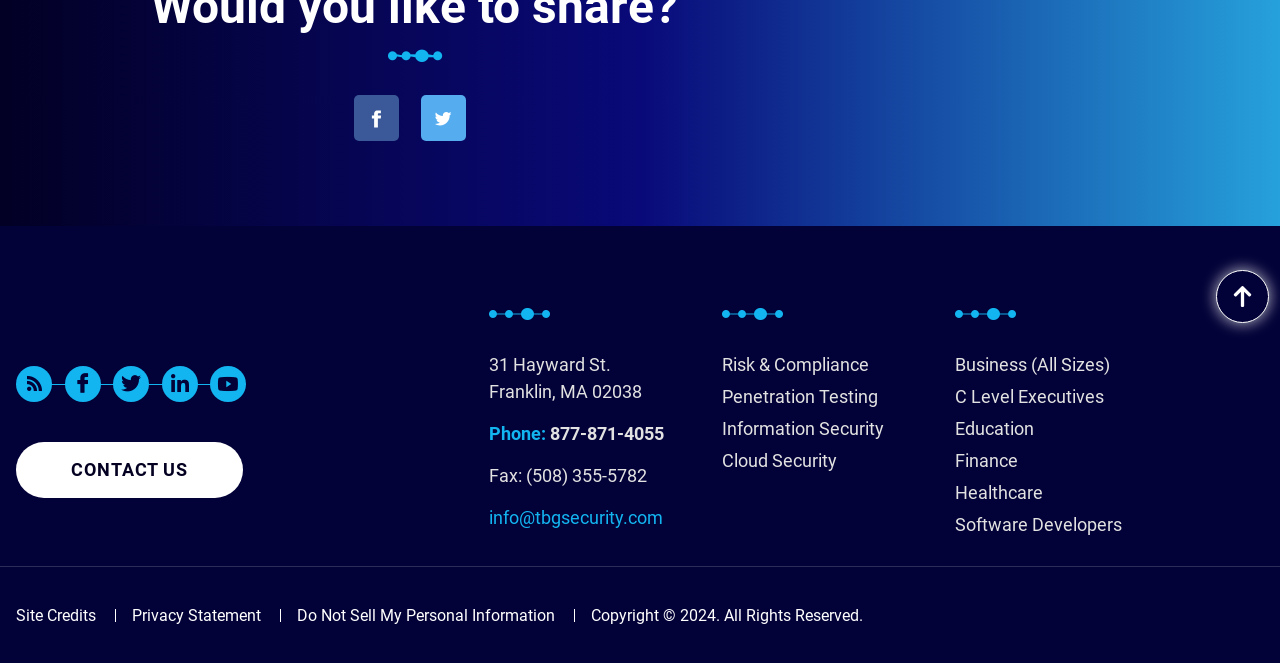Using the element description provided, determine the bounding box coordinates in the format (top-left x, top-left y, bottom-right x, bottom-right y). Ensure that all values are floating point numbers between 0 and 1. Element description: Site Credits

[0.012, 0.914, 0.075, 0.942]